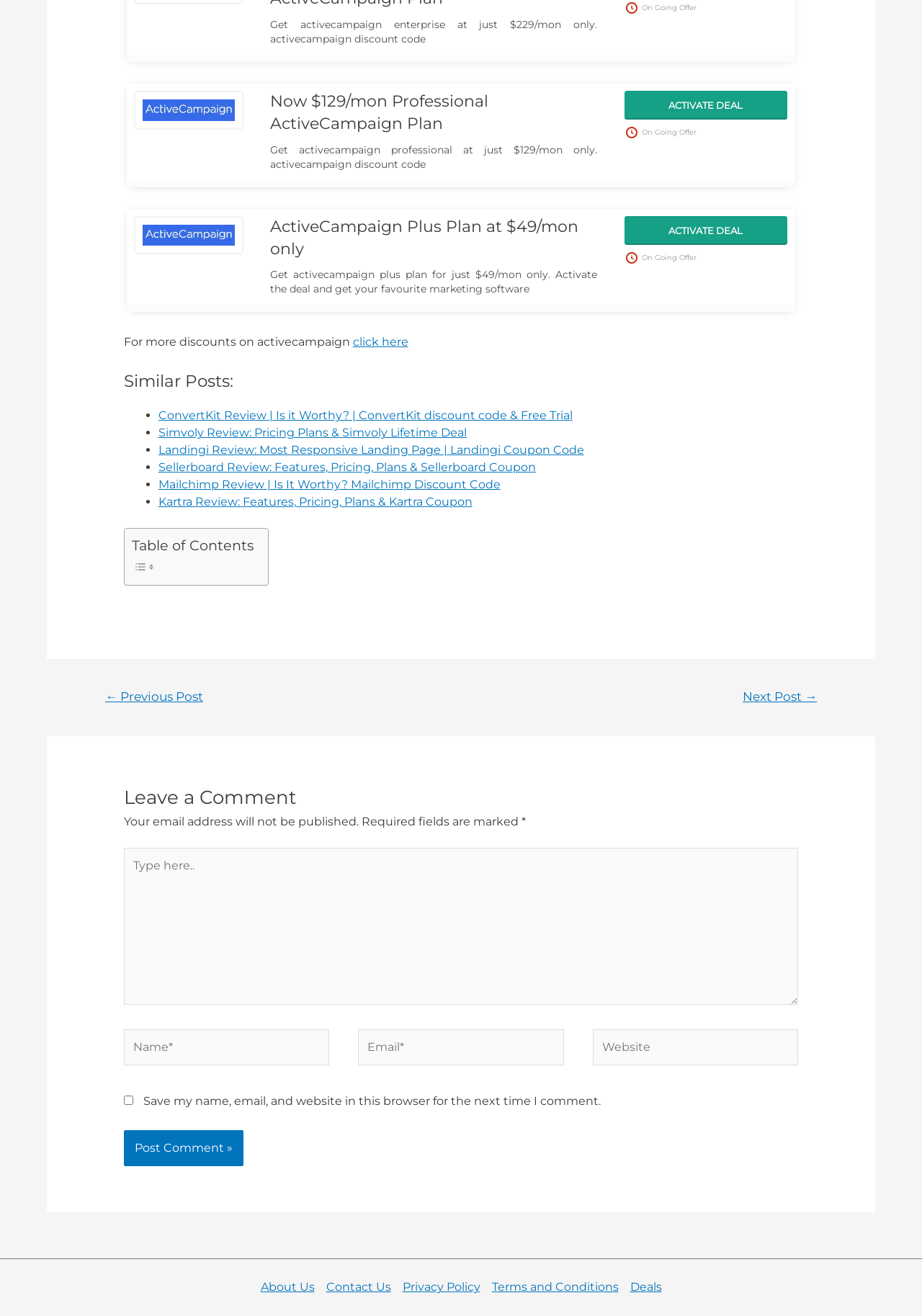Extract the bounding box for the UI element that matches this description: "parent_node: Website name="url" placeholder="Website"".

[0.643, 0.782, 0.866, 0.81]